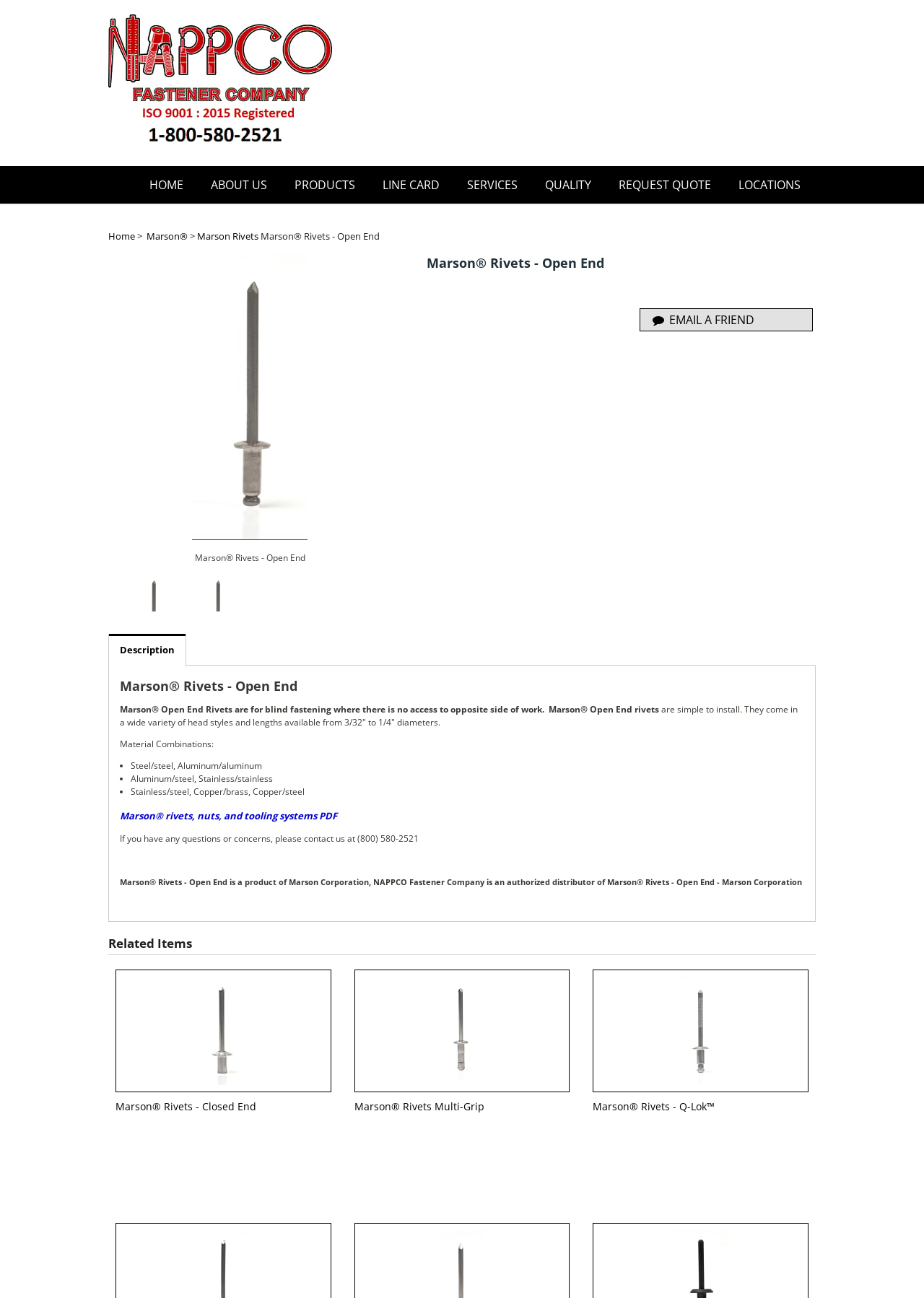Please identify the coordinates of the bounding box that should be clicked to fulfill this instruction: "click the link on the right".

None